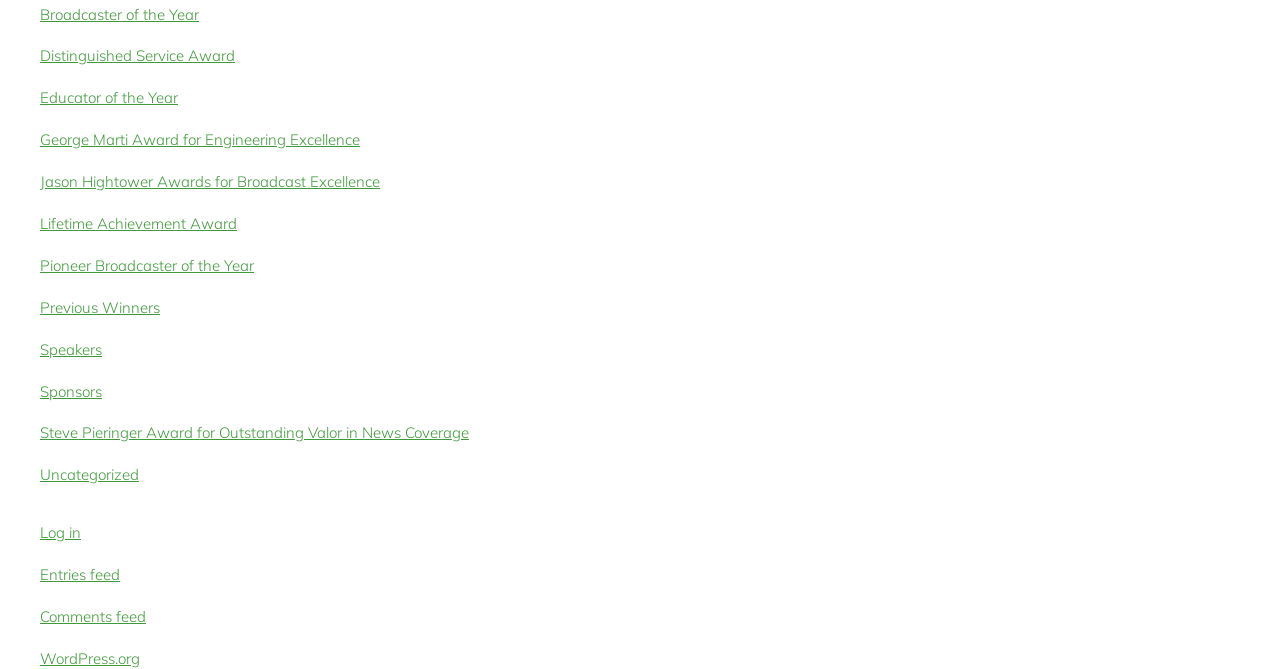Please provide a brief answer to the question using only one word or phrase: 
What is the last link on the webpage?

WordPress.org